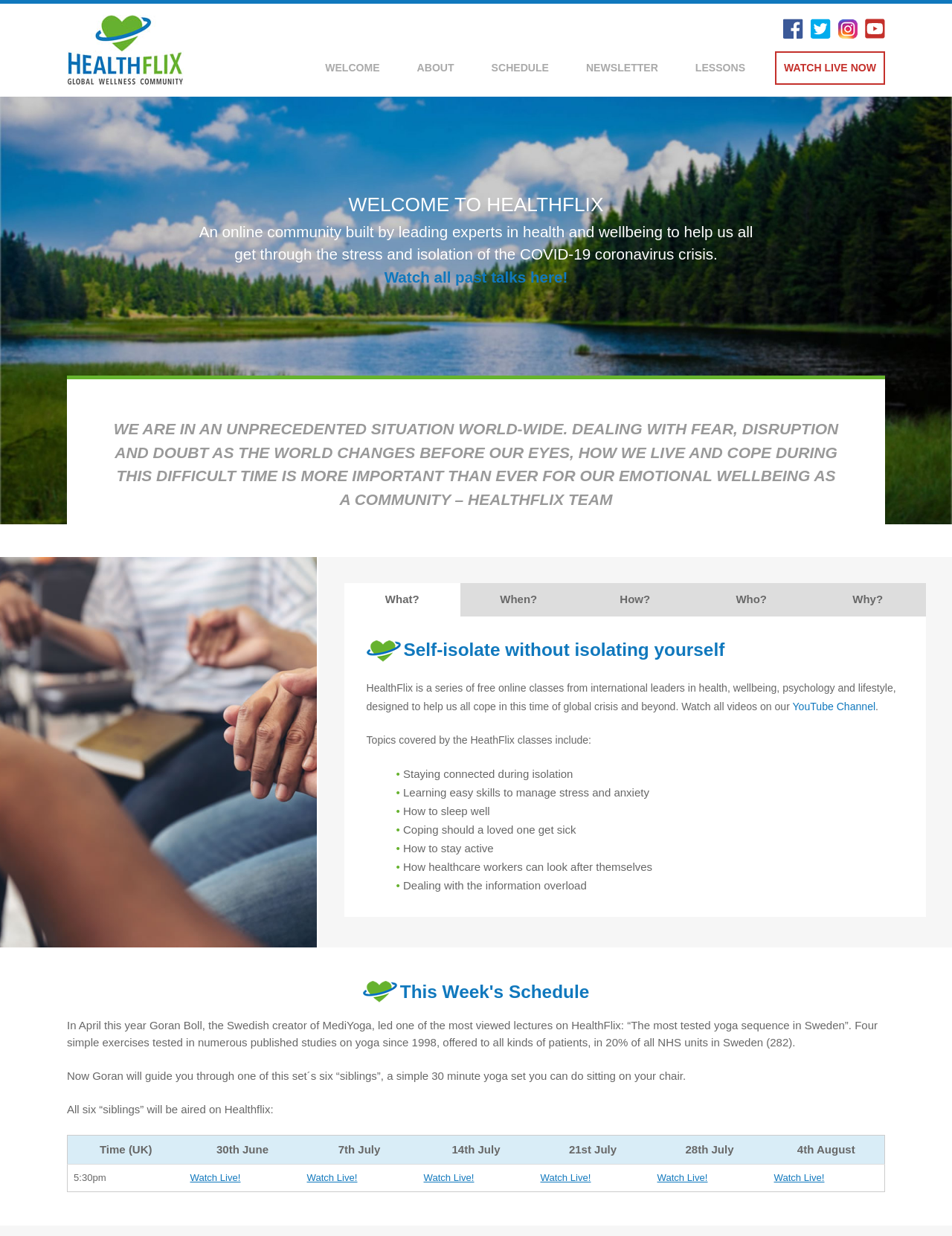Please identify the bounding box coordinates of the element I need to click to follow this instruction: "Read the Blog".

None